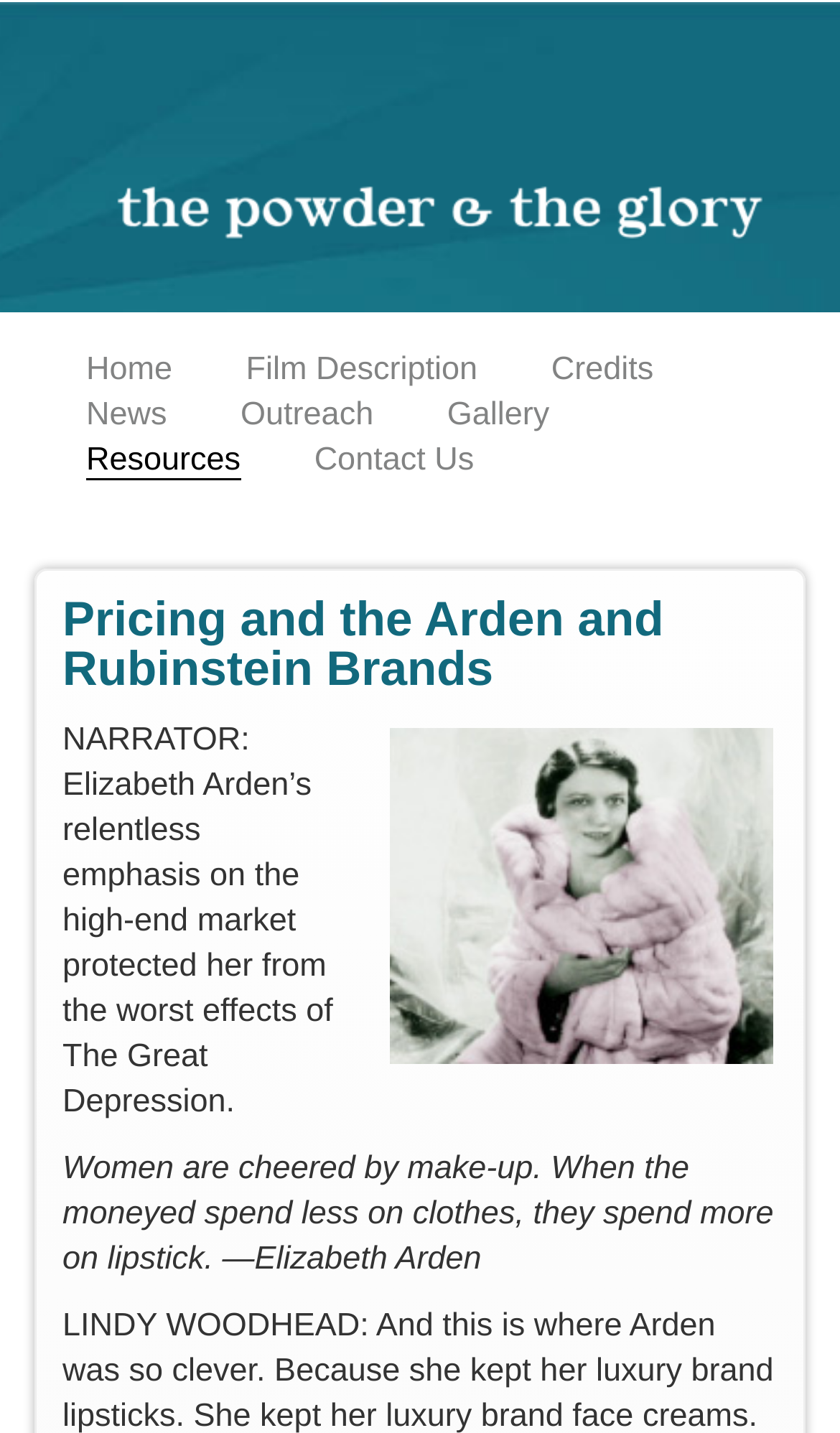Based on the element description Contact Us, identify the bounding box of the UI element in the given webpage screenshot. The coordinates should be in the format (top-left x, top-left y, bottom-right x, bottom-right y) and must be between 0 and 1.

[0.374, 0.308, 0.564, 0.334]